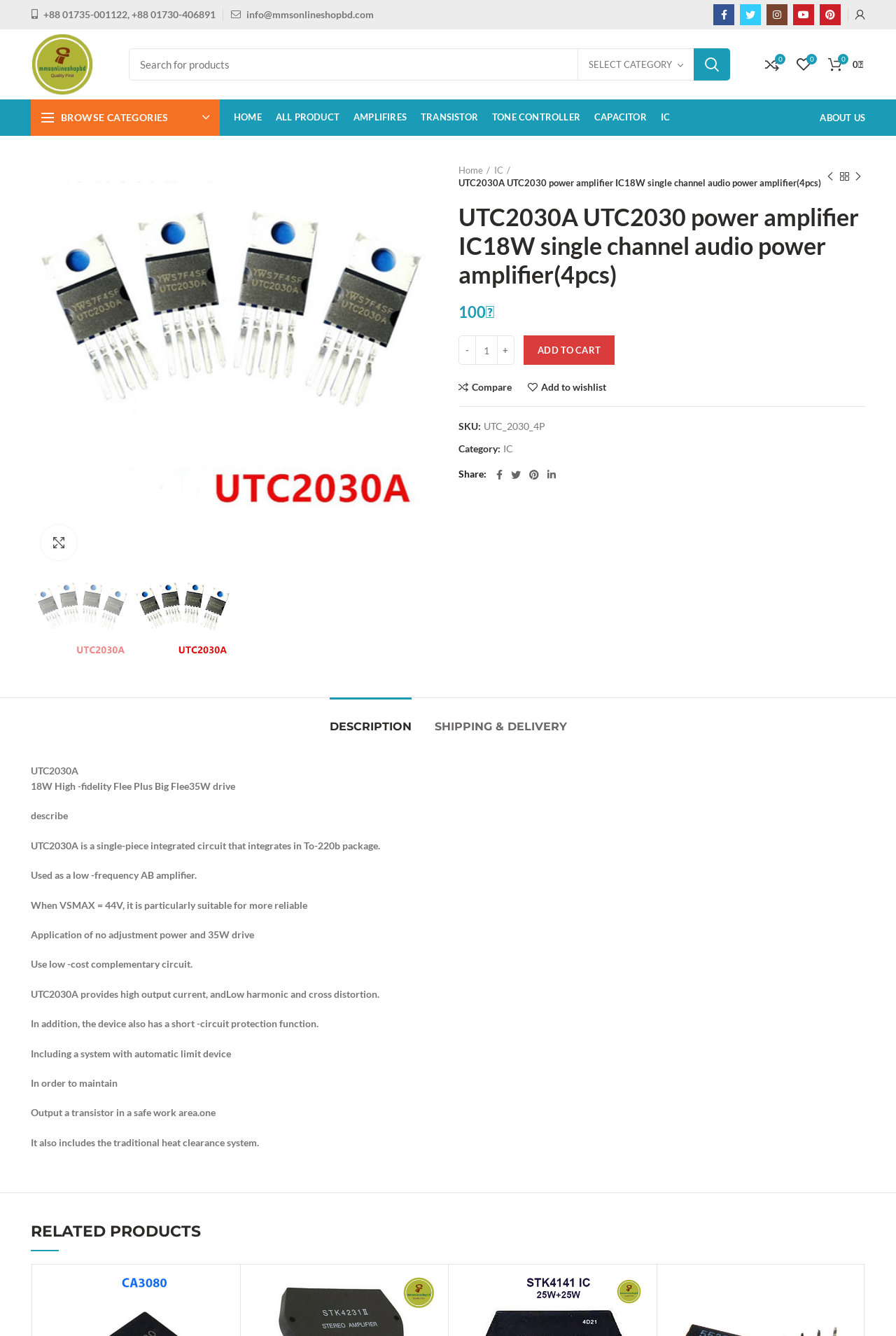Could you highlight the region that needs to be clicked to execute the instruction: "Add to wishlist"?

[0.589, 0.286, 0.677, 0.294]